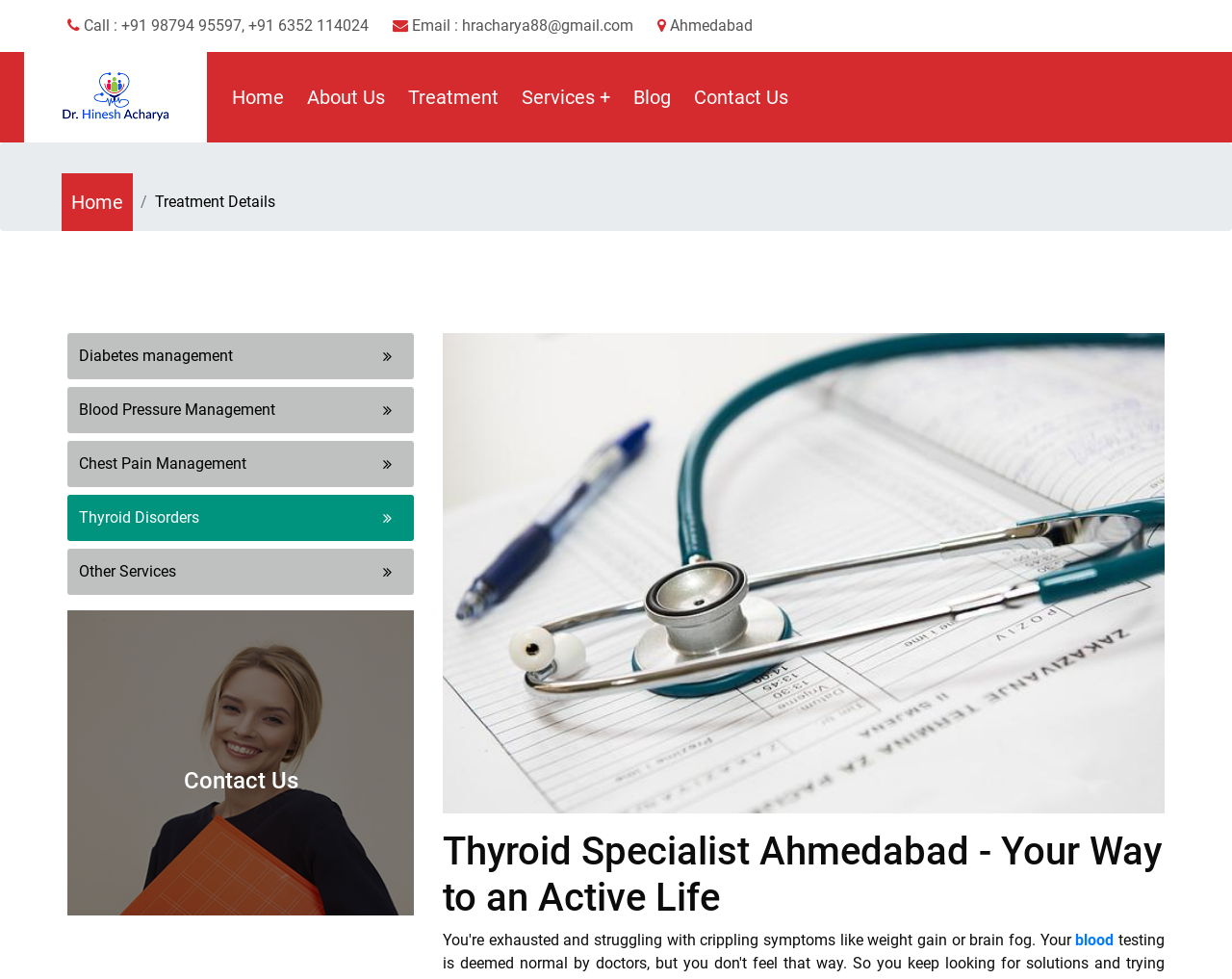Locate the bounding box coordinates of the clickable area needed to fulfill the instruction: "Contact the doctor".

[0.149, 0.783, 0.242, 0.811]